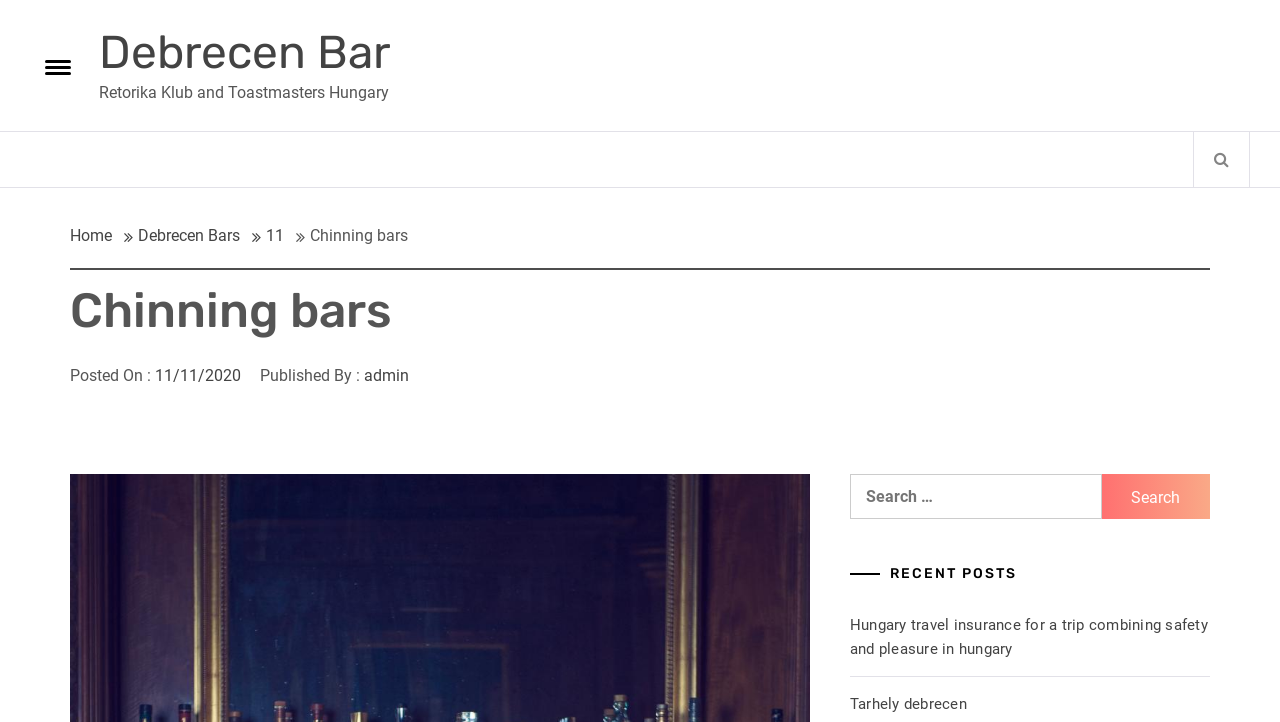Could you indicate the bounding box coordinates of the region to click in order to complete this instruction: "Click the Make A Payment button".

None